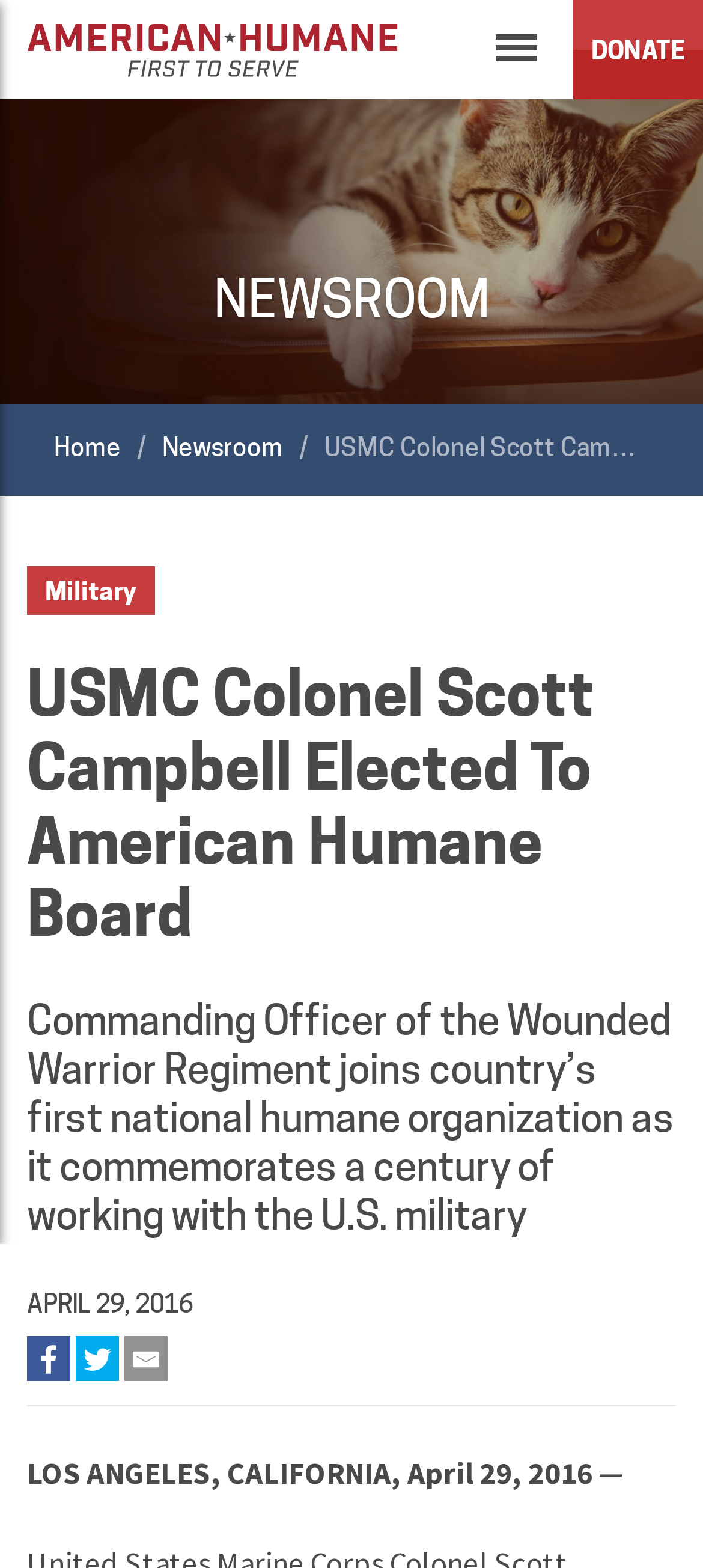Based on the visual content of the image, answer the question thoroughly: What is the location mentioned in the news article?

The location mentioned in the news article can be found in the StaticText element with the text 'LOS ANGELES, CALIFORNIA', which is located in the middle of the news article.